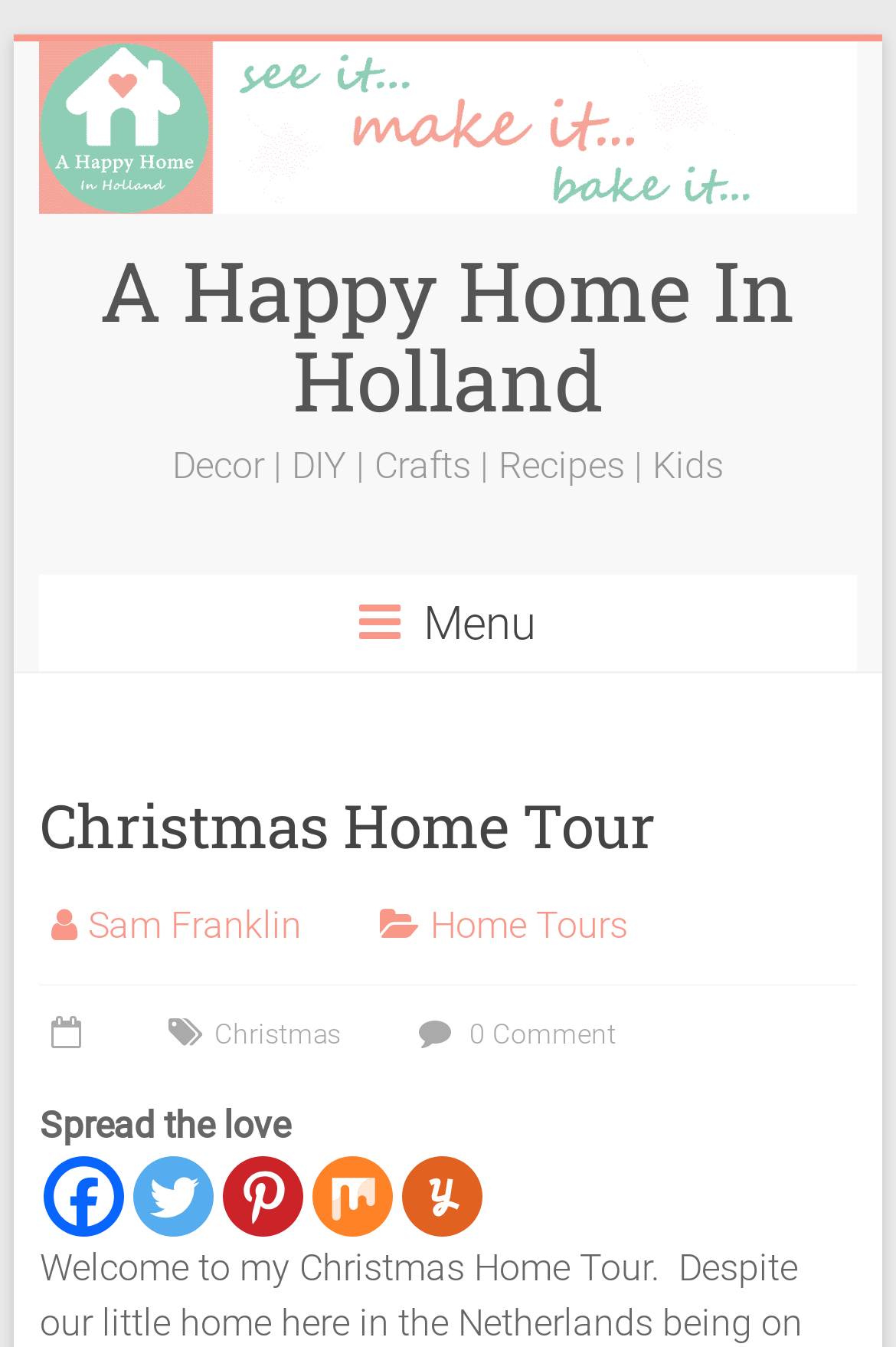Please locate the UI element described by "A Happy Home In Holland" and provide its bounding box coordinates.

[0.111, 0.173, 0.888, 0.322]